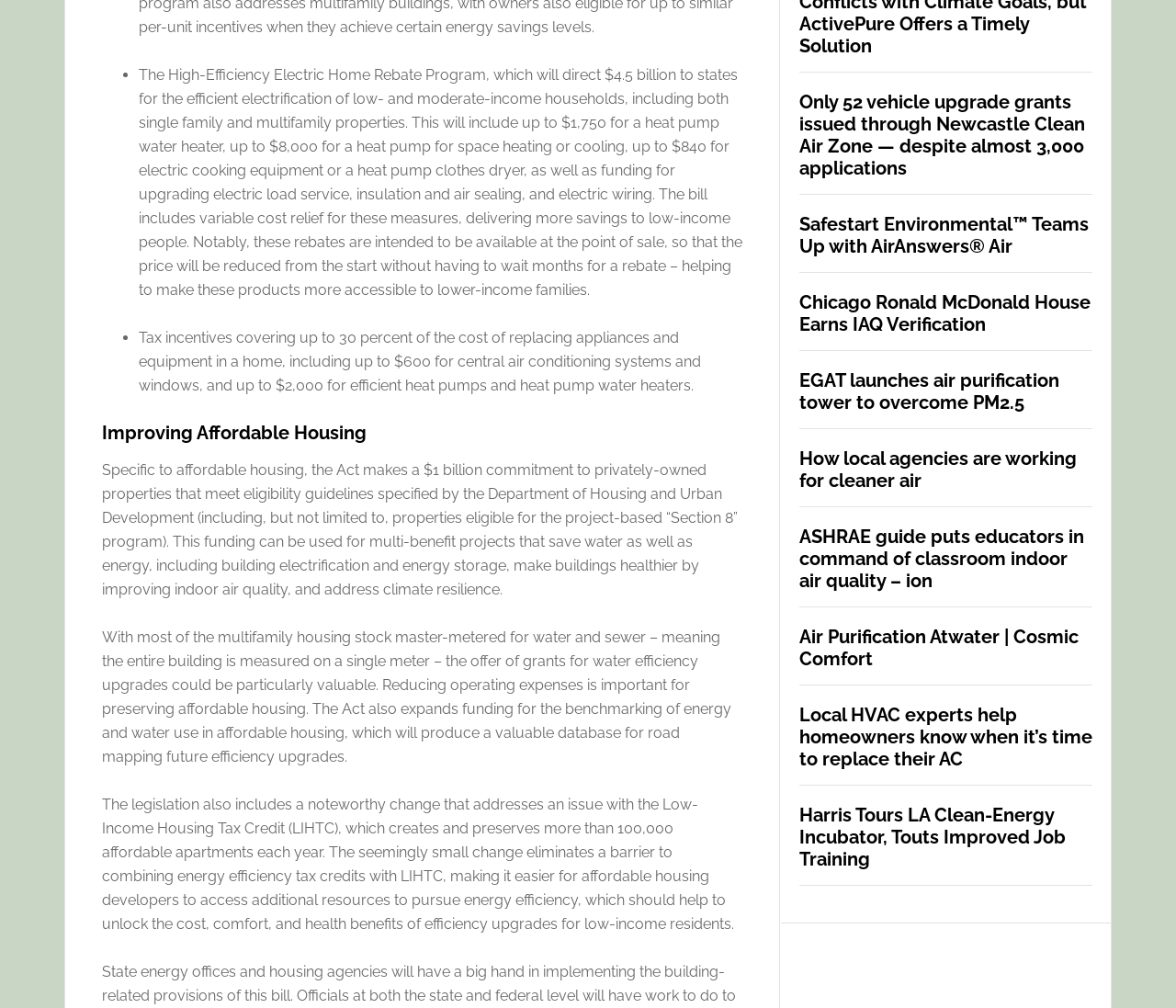Answer the question using only a single word or phrase: 
How much funding is committed to privately-owned properties?

$1 billion